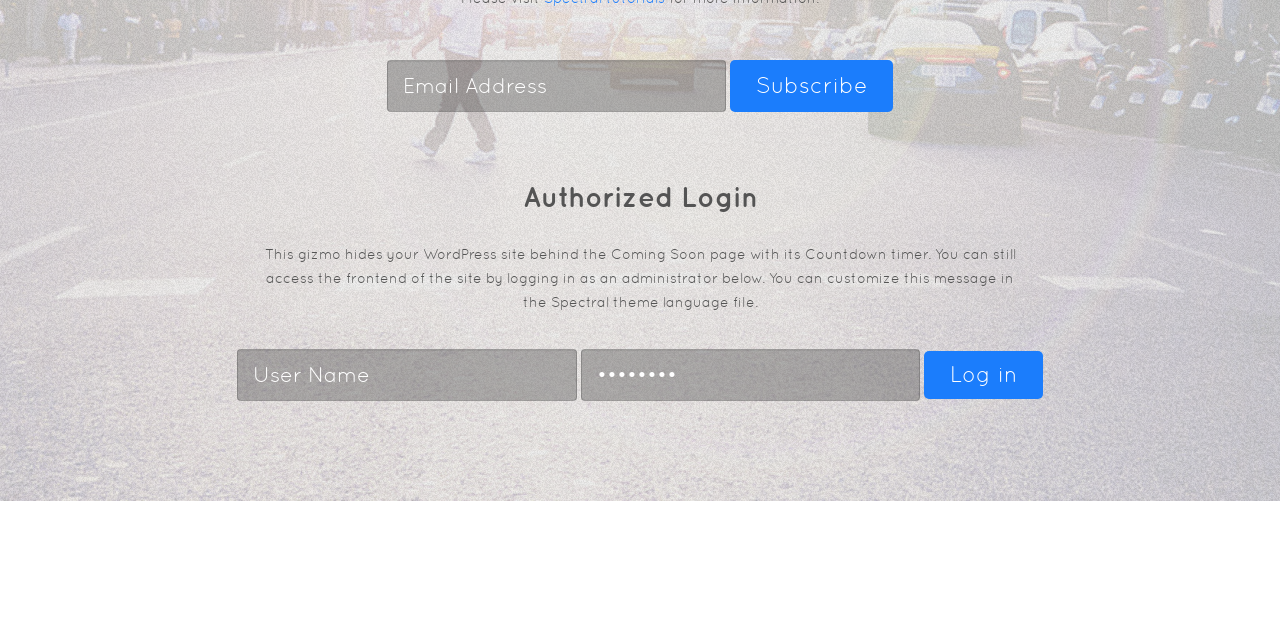Please find the bounding box for the following UI element description. Provide the coordinates in (top-left x, top-left y, bottom-right x, bottom-right y) format, with values between 0 and 1: Digital Ethics

None